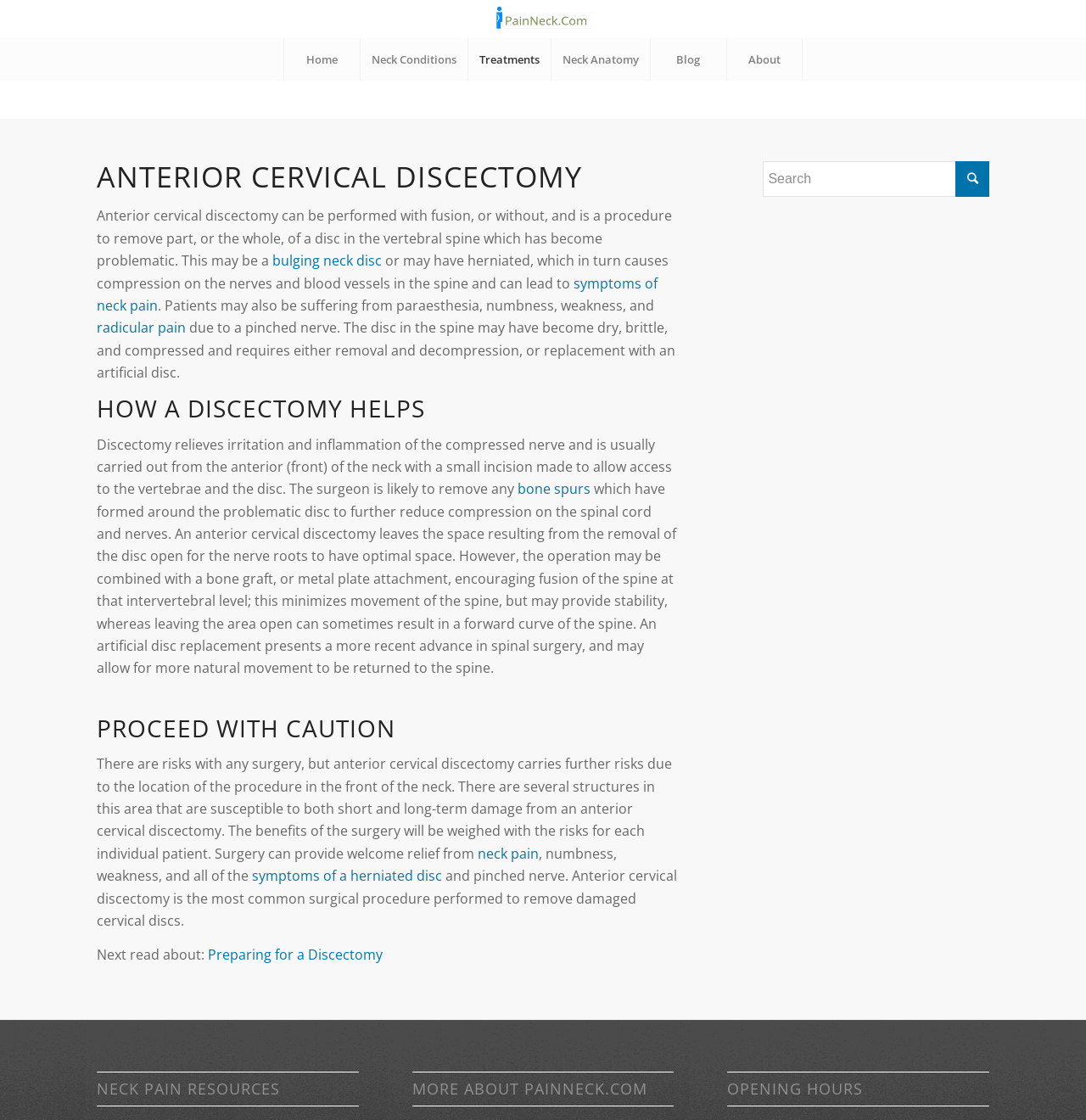What are the risks of anterior cervical discectomy?
Refer to the image and respond with a one-word or short-phrase answer.

Damage to structures in the neck